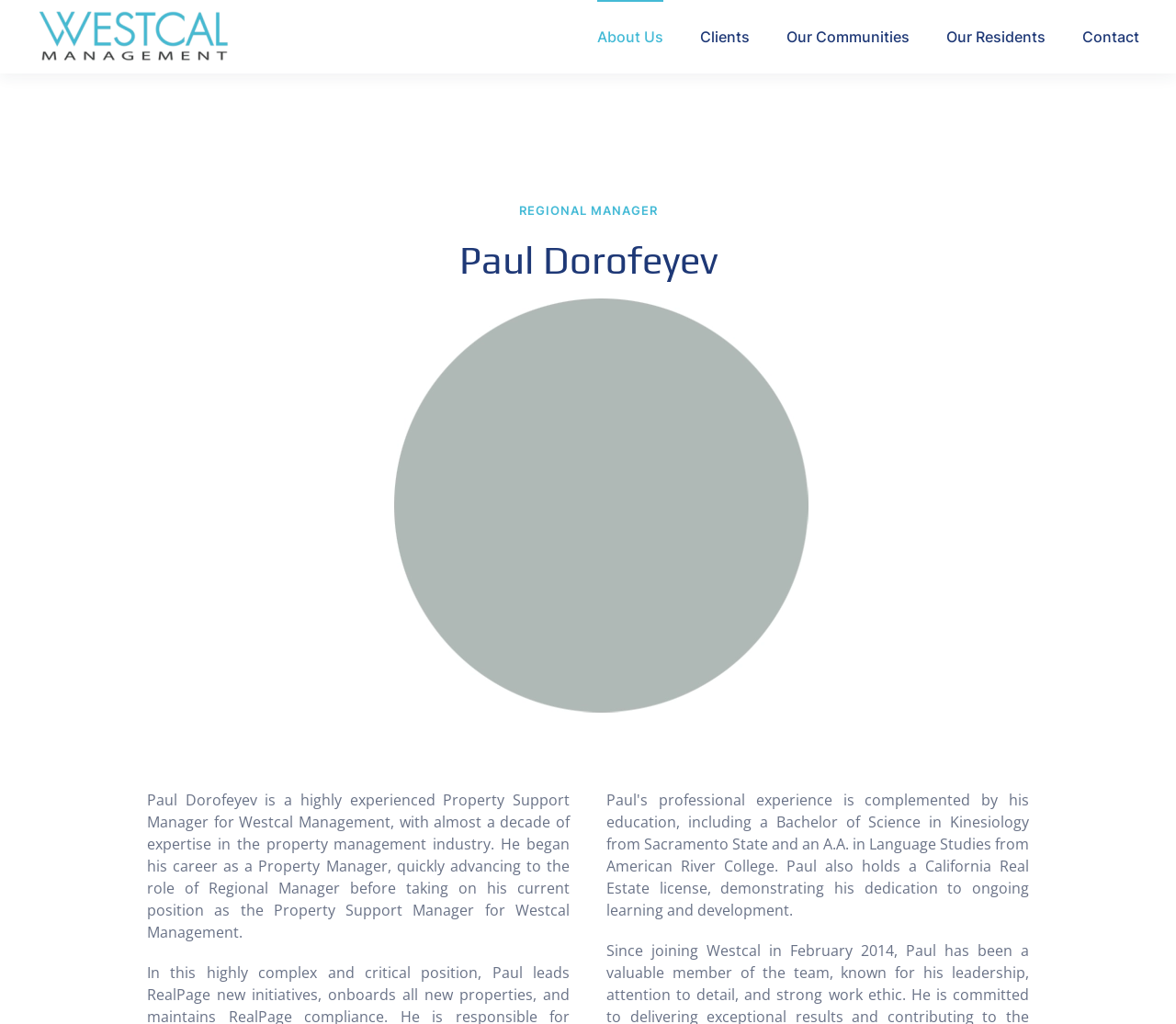How many years of experience does Paul Dorofeyev have?
Give a detailed explanation using the information visible in the image.

According to the webpage, Paul Dorofeyev has 'almost a decade of expertise in the property management industry', which implies that he has around 10 years of experience.